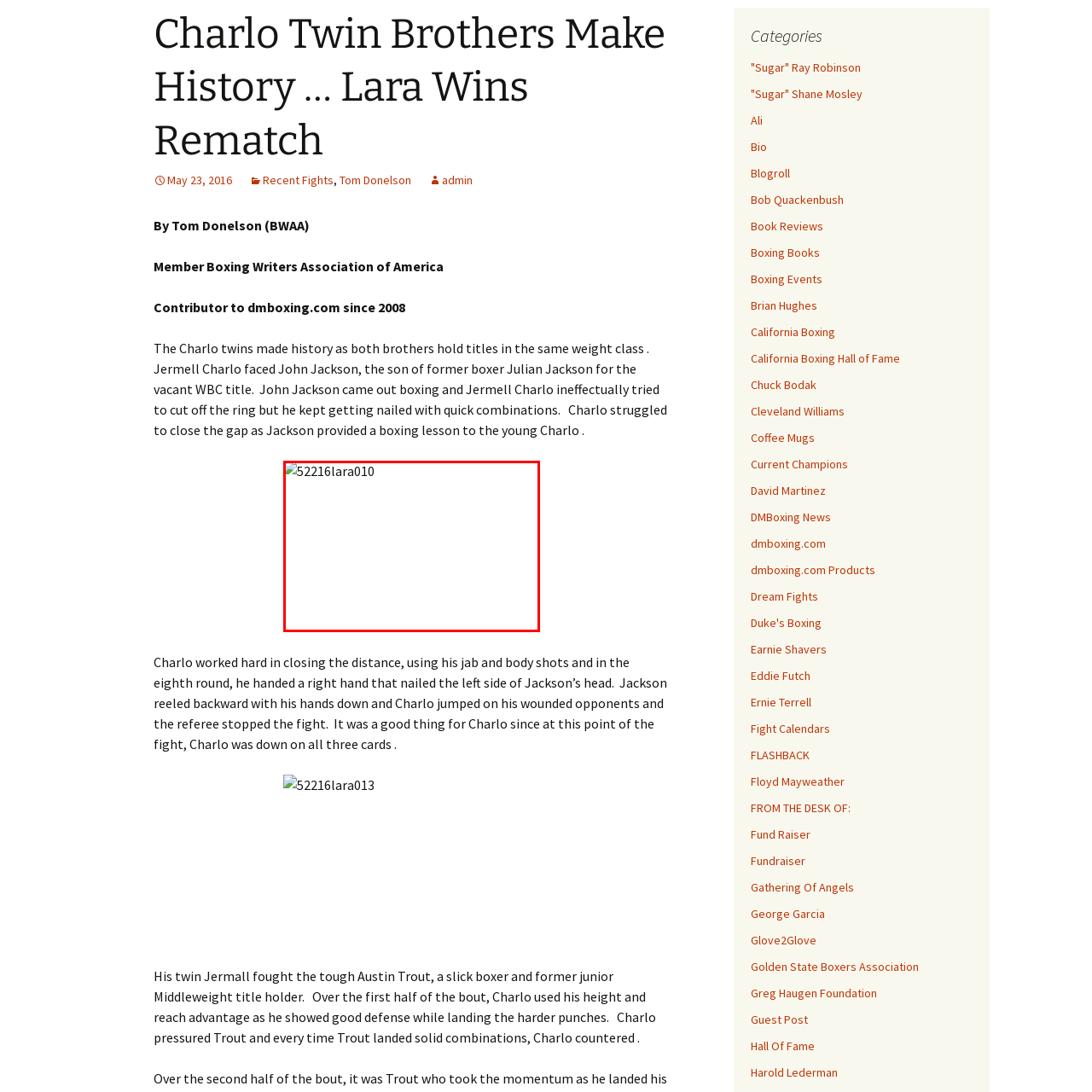Analyze the image highlighted by the red bounding box and give a one-word or phrase answer to the query: What is unique about the Charlo twins' achievement?

Both hold titles in the same weight class